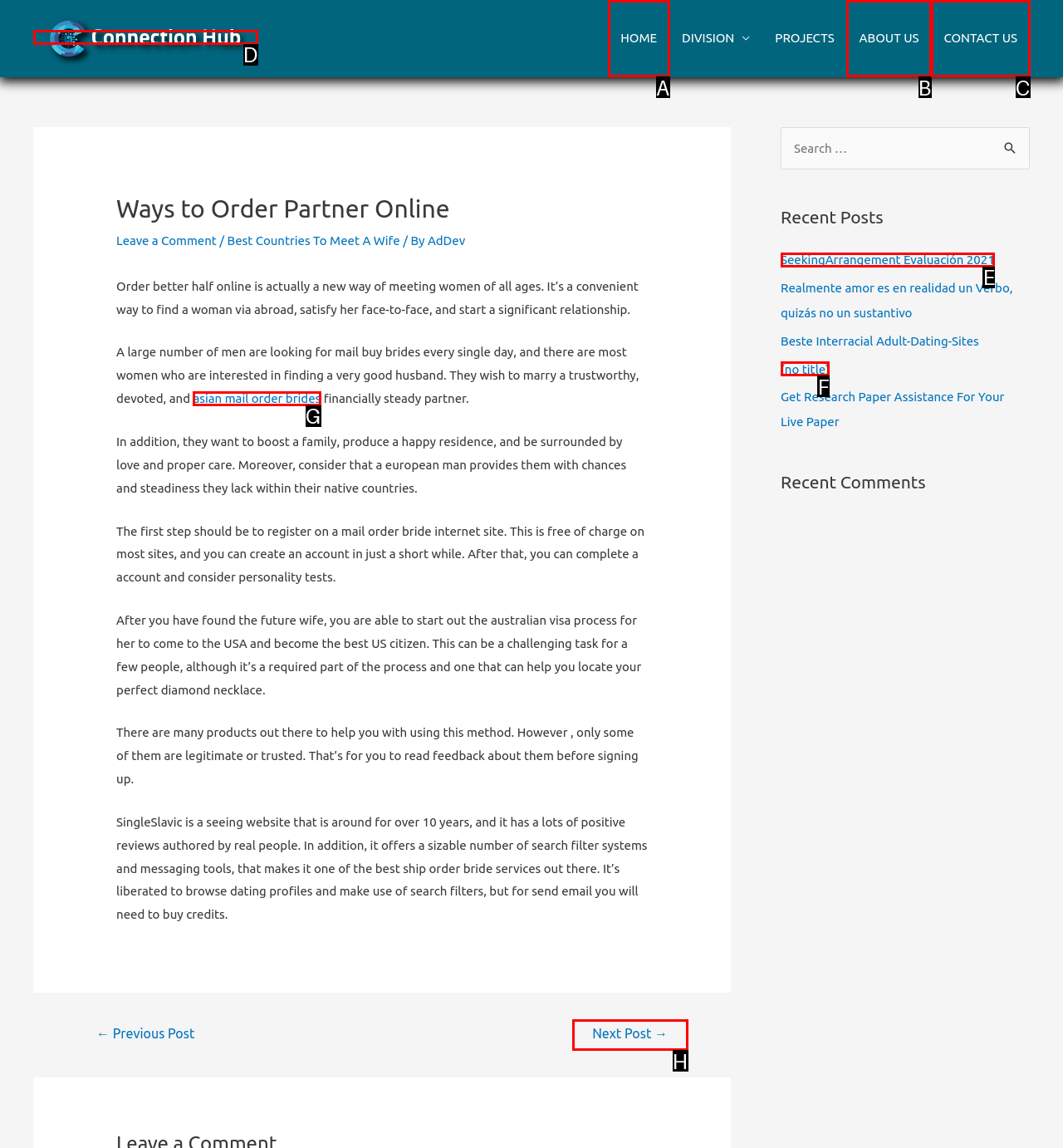Select the HTML element that needs to be clicked to perform the task: Click on the 'HOME' link. Reply with the letter of the chosen option.

A